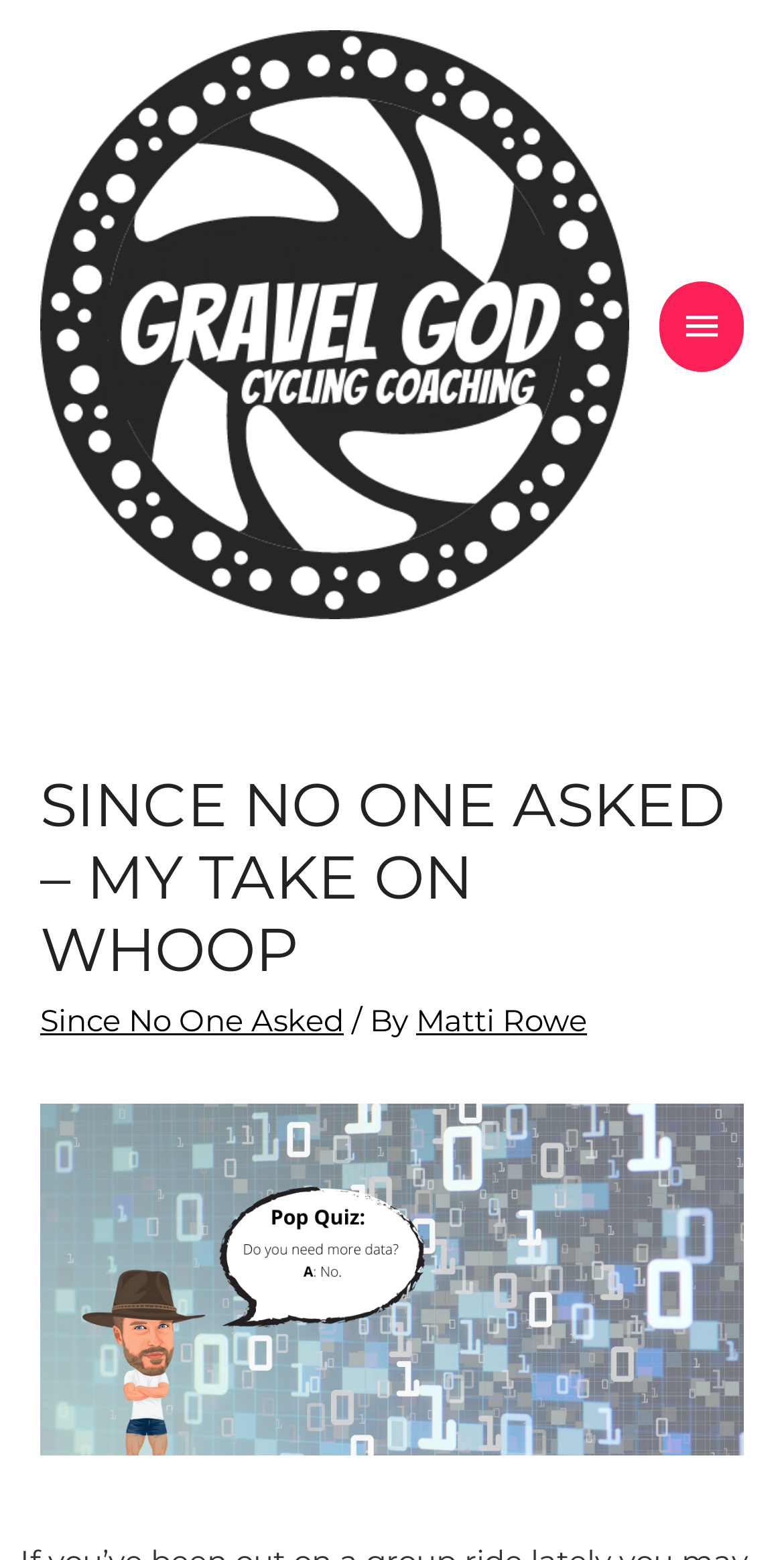From the element description Matti Rowe, predict the bounding box coordinates of the UI element. The coordinates must be specified in the format (top-left x, top-left y, bottom-right x, bottom-right y) and should be within the 0 to 1 range.

[0.531, 0.642, 0.749, 0.666]